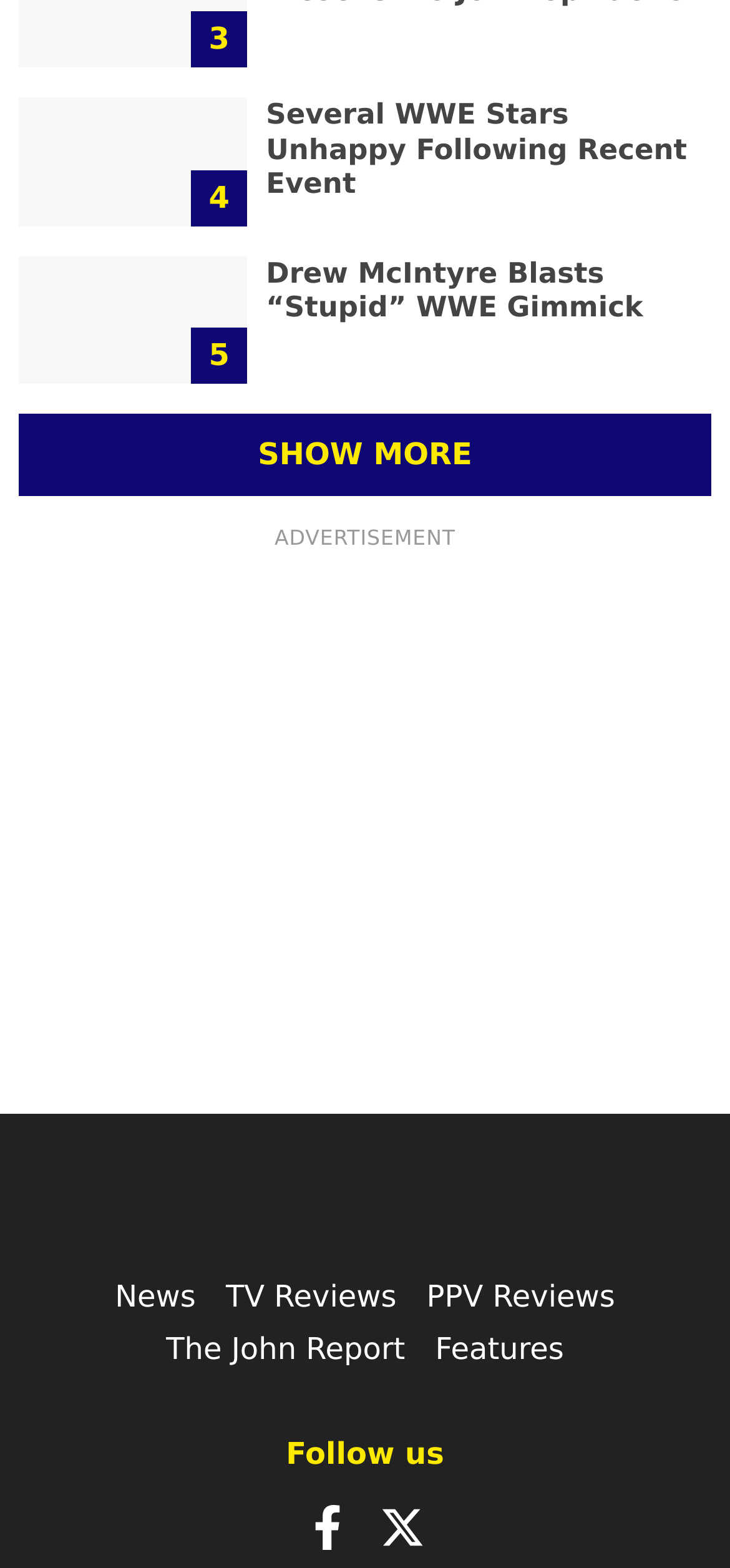Locate the bounding box coordinates for the element described below: "News". The coordinates must be four float values between 0 and 1, formatted as [left, top, right, bottom].

[0.157, 0.815, 0.268, 0.838]